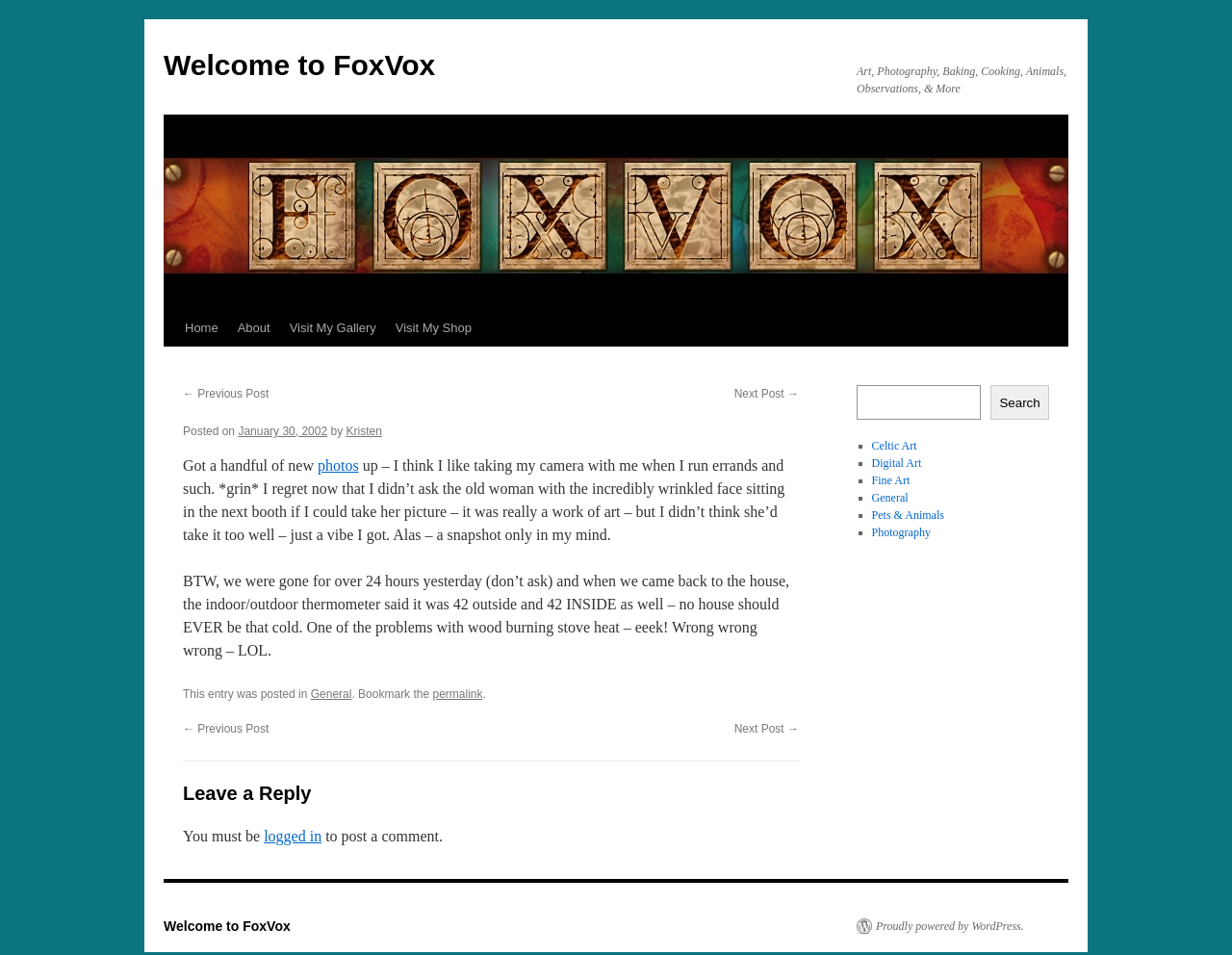Please locate the bounding box coordinates of the element's region that needs to be clicked to follow the instruction: "View the 'General' category". The bounding box coordinates should be provided as four float numbers between 0 and 1, i.e., [left, top, right, bottom].

[0.252, 0.72, 0.285, 0.734]